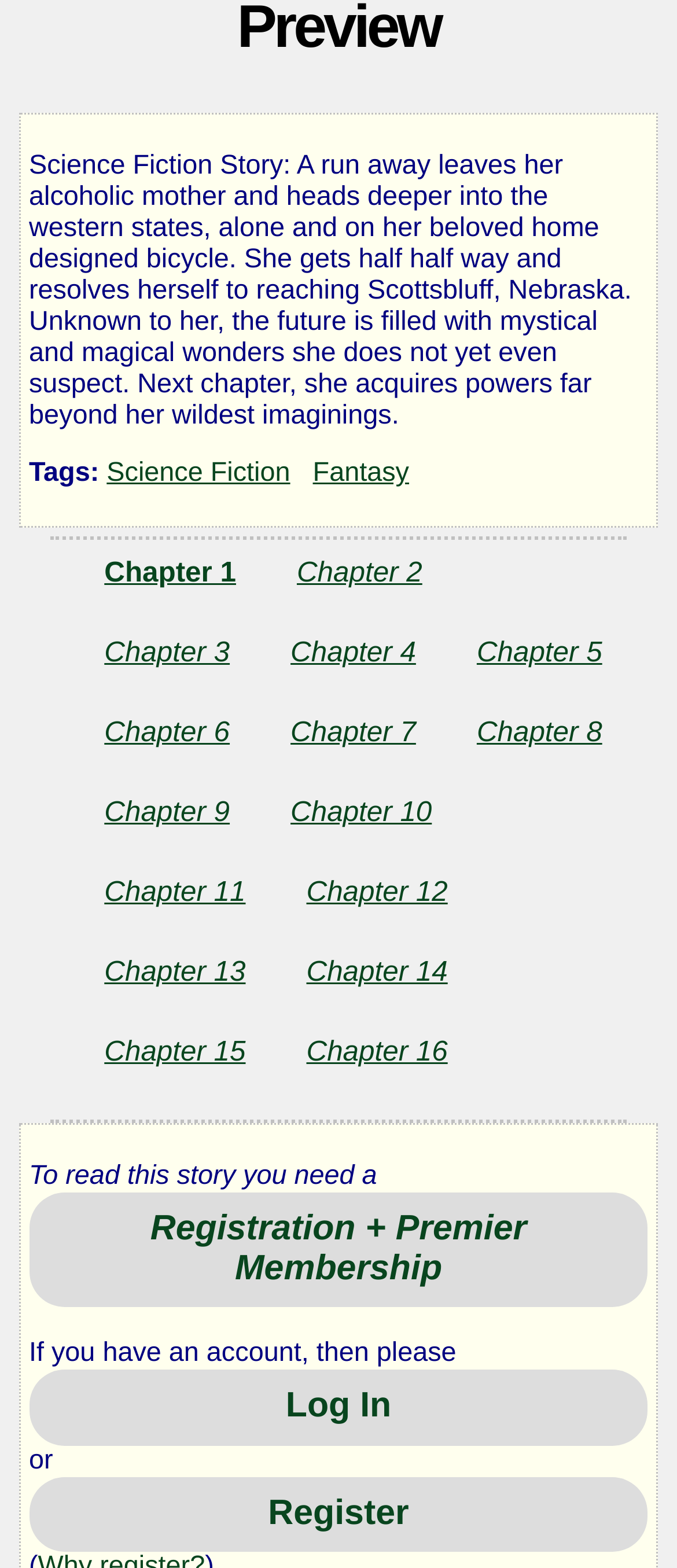Please answer the following query using a single word or phrase: 
How many chapters are available to read?

16